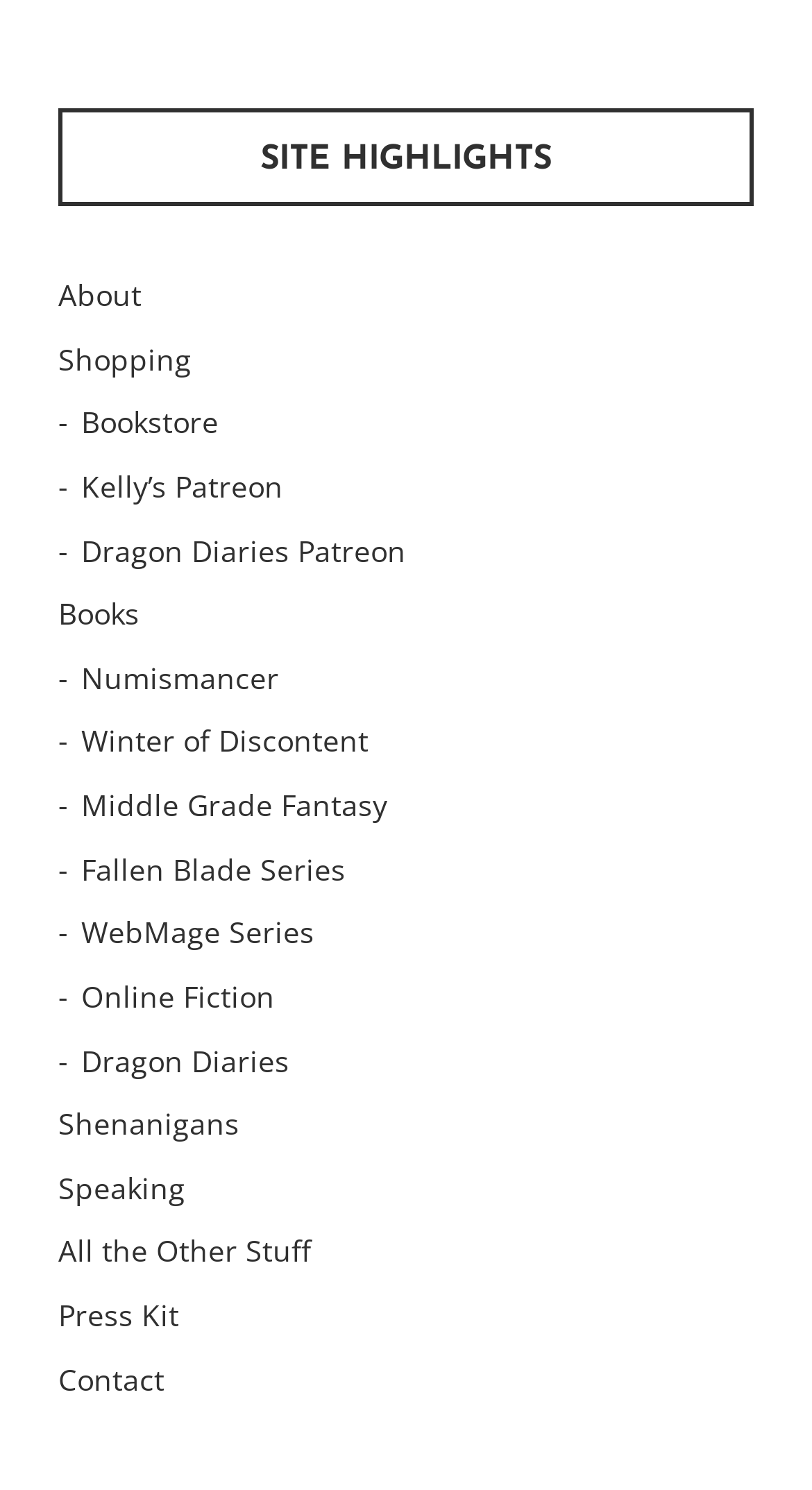How many Patreon links are on the webpage?
Look at the image and answer the question using a single word or phrase.

2